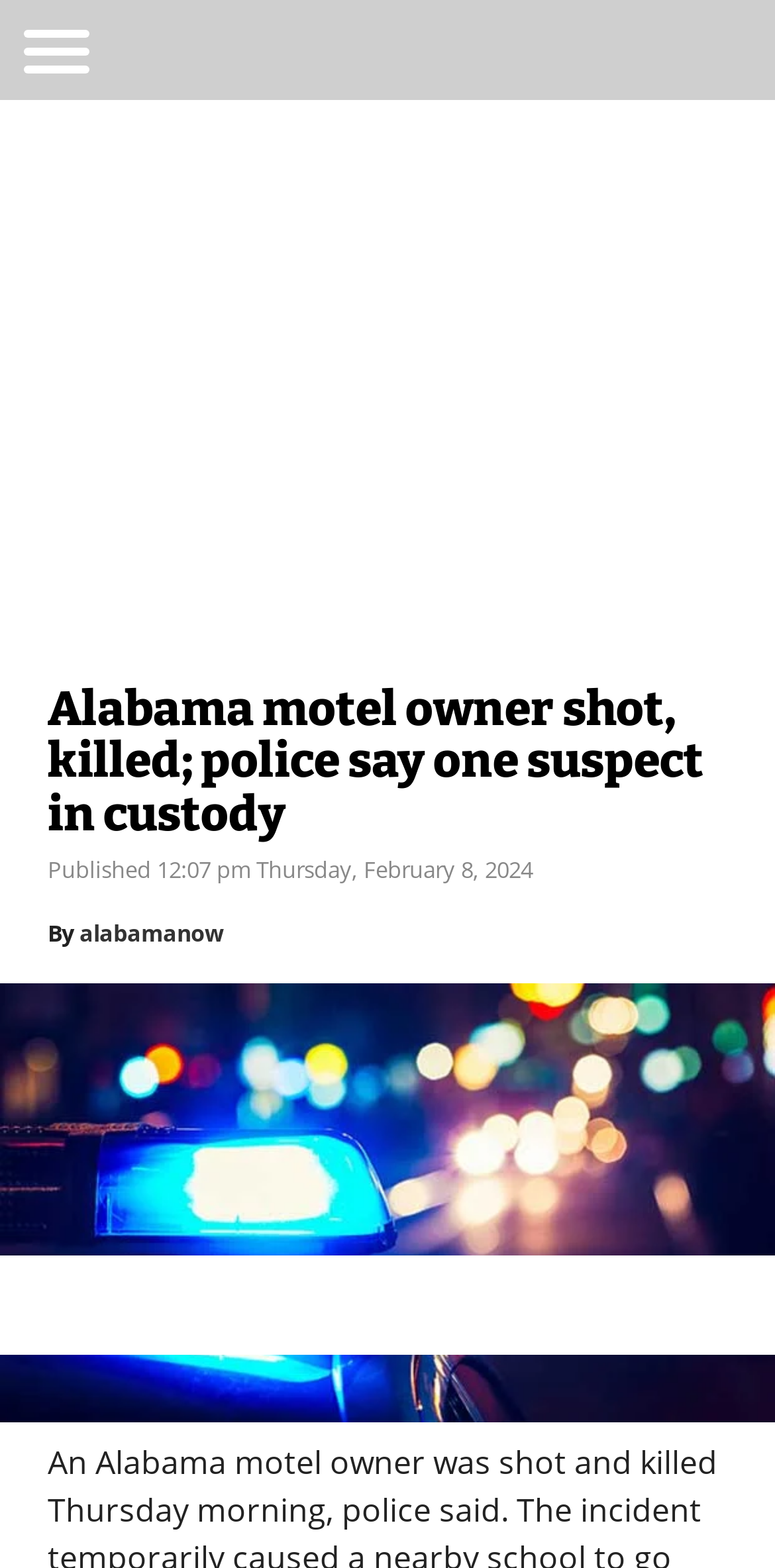Determine the bounding box coordinates (top-left x, top-left y, bottom-right x, bottom-right y) of the UI element described in the following text: parent_node: News

[0.028, 0.014, 0.131, 0.054]